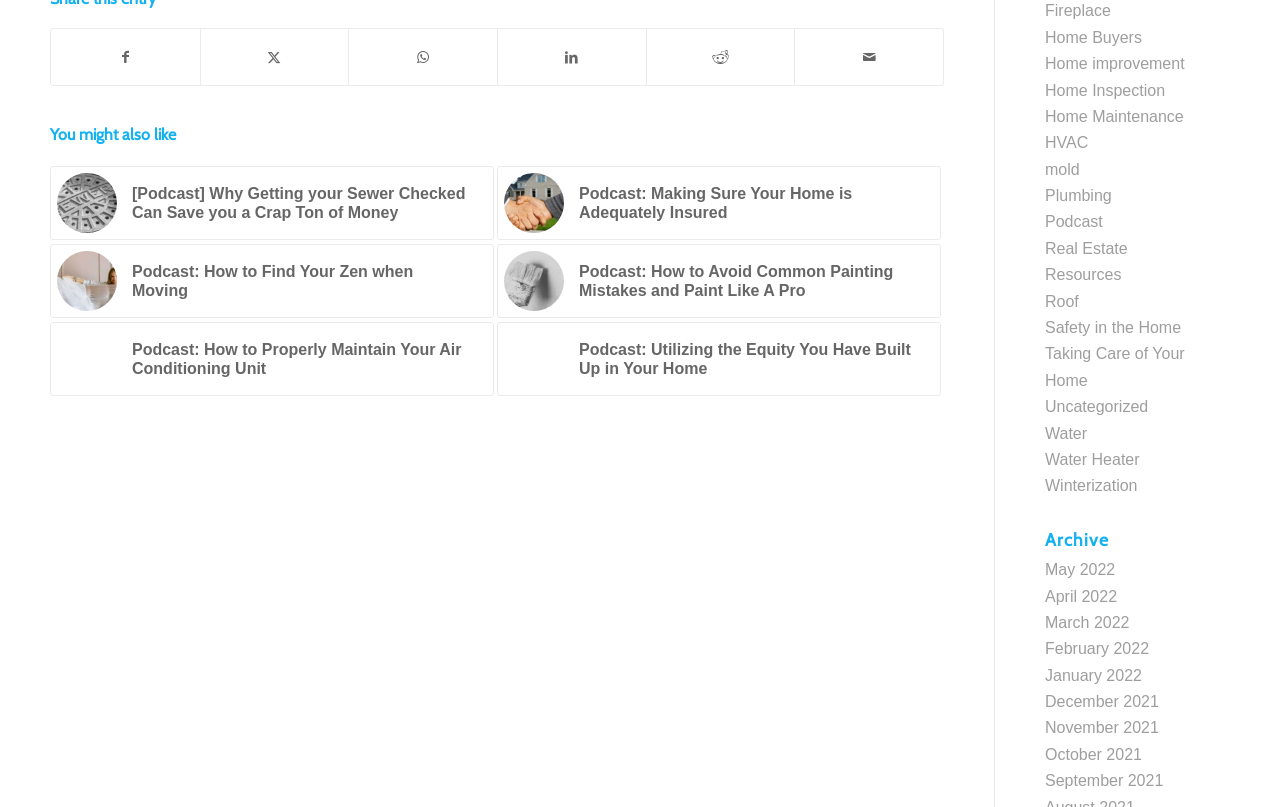What type of content is featured below the 'You might also like' heading? Analyze the screenshot and reply with just one word or a short phrase.

Podcast links